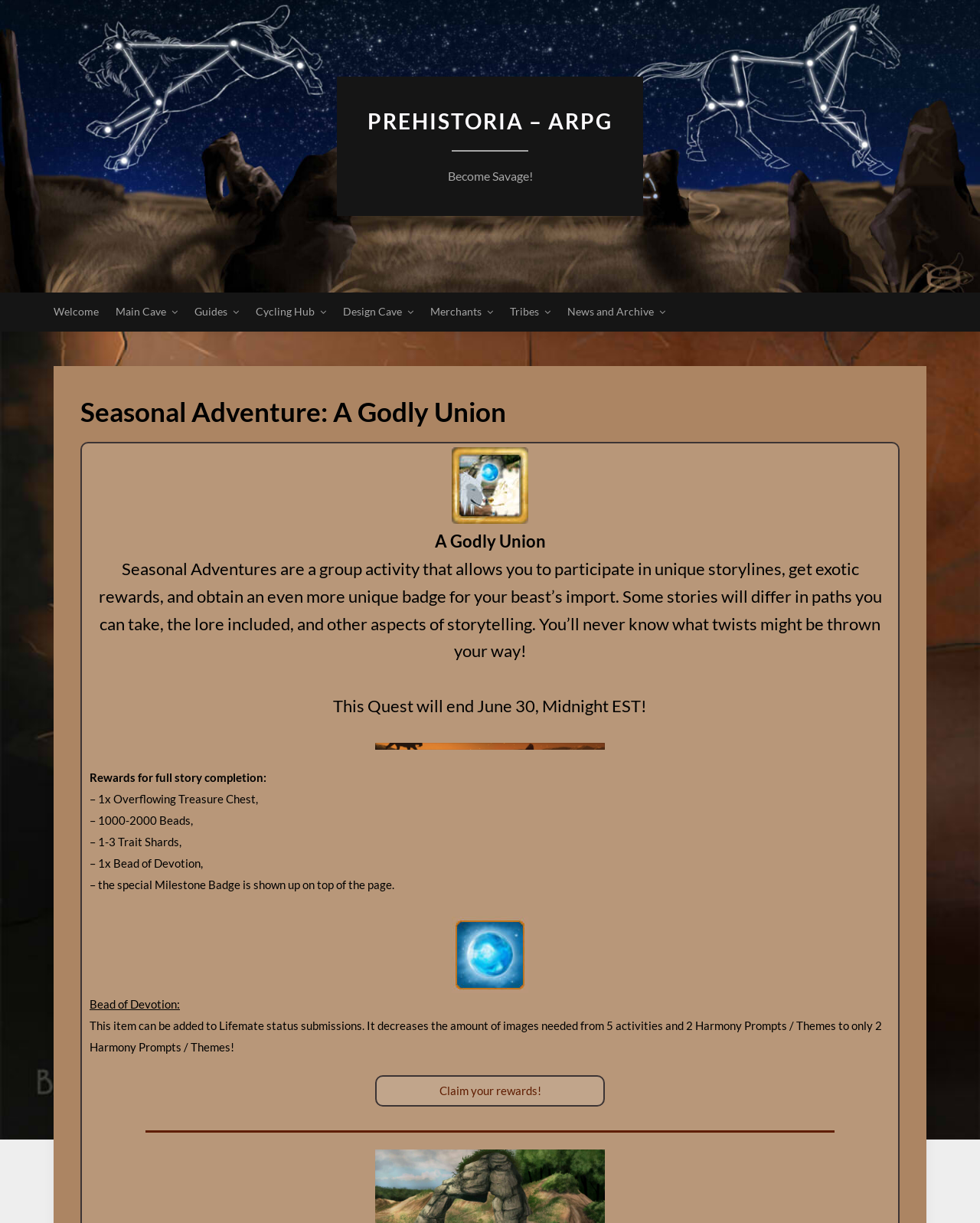What is the reward for completing the full story?
Provide a one-word or short-phrase answer based on the image.

Overflowing Treasure Chest